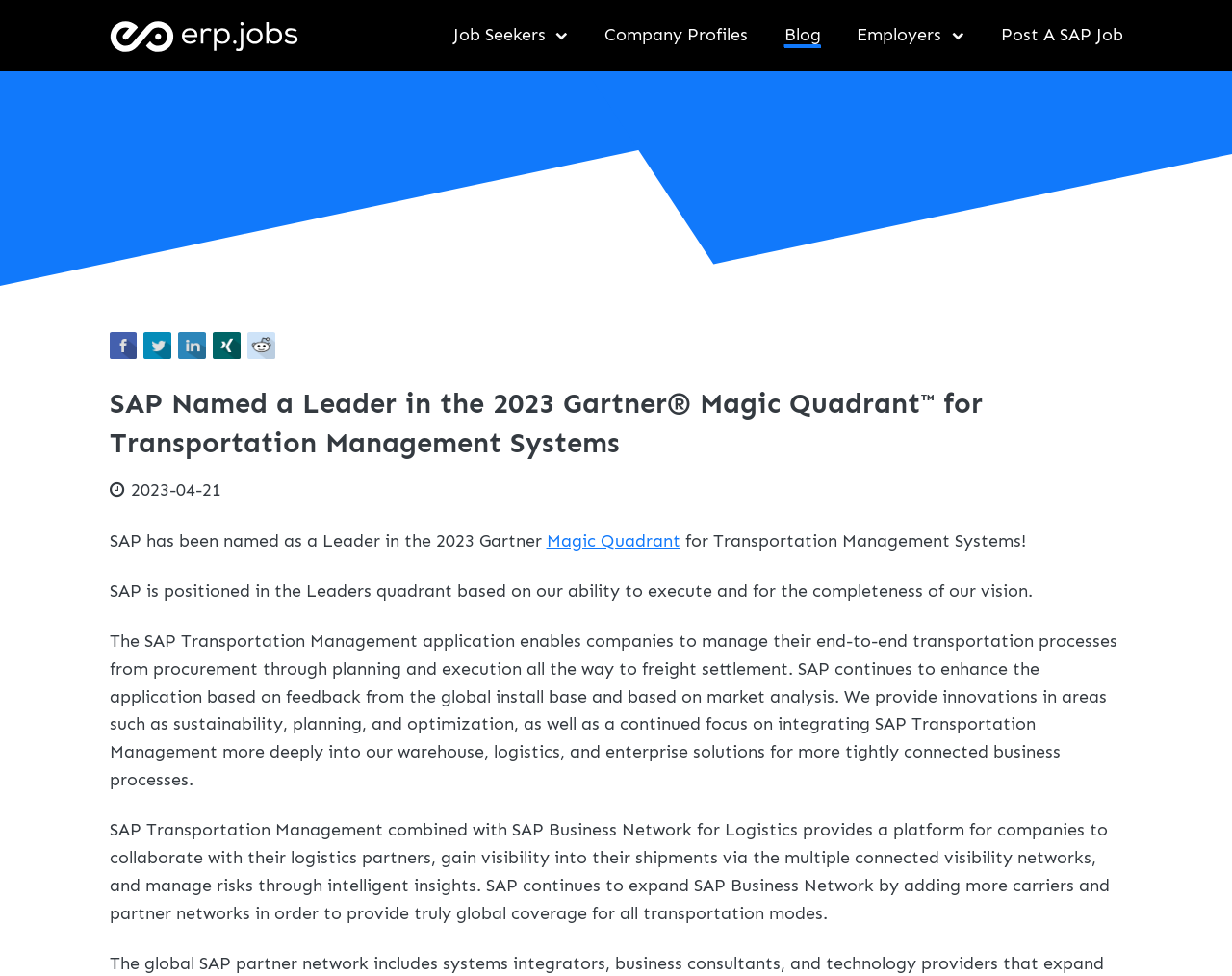Specify the bounding box coordinates for the region that must be clicked to perform the given instruction: "learn more about Magic Quadrant".

[0.493, 0.603, 0.613, 0.627]